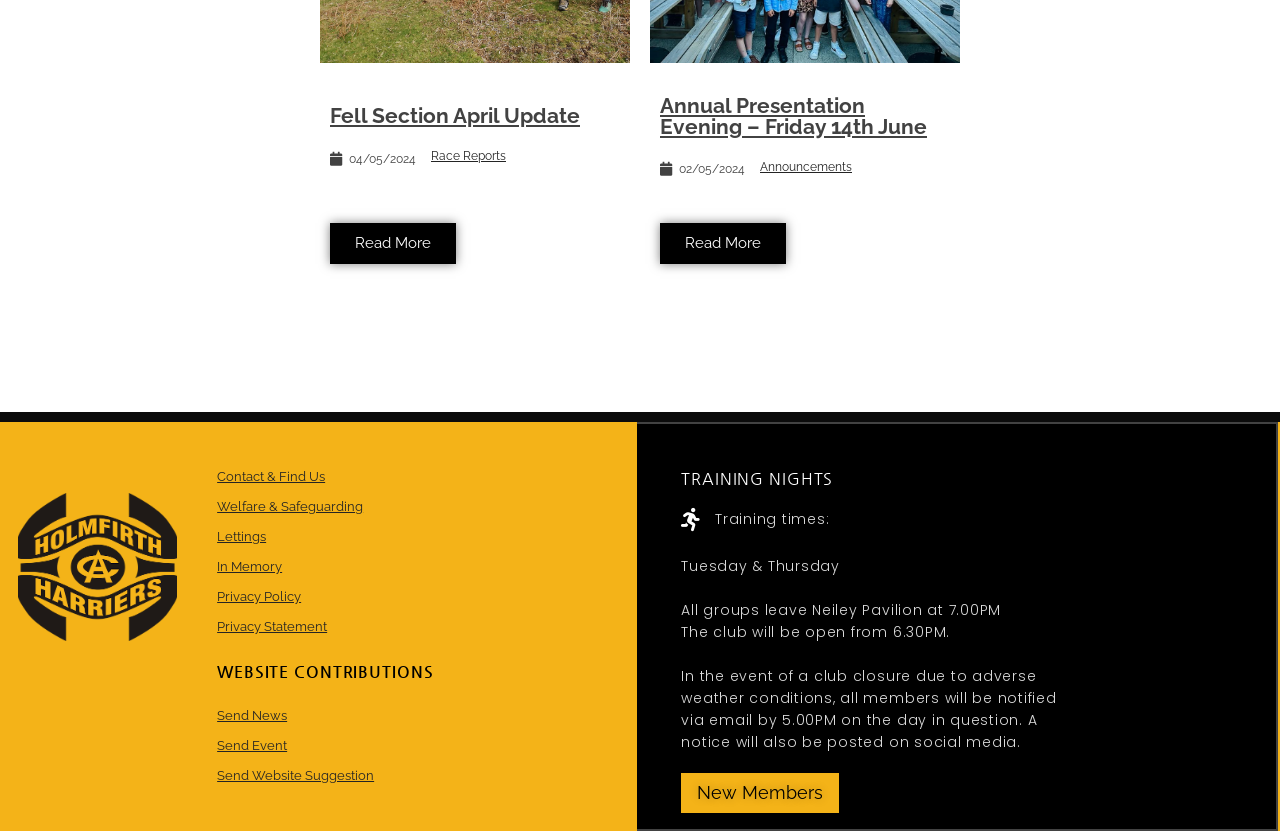Identify the bounding box coordinates of the element that should be clicked to fulfill this task: "Send a news contribution". The coordinates should be provided as four float numbers between 0 and 1, i.e., [left, top, right, bottom].

[0.17, 0.844, 0.466, 0.88]